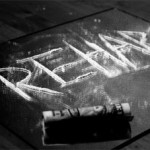What is the tone of the image?
Look at the image and answer the question with a single word or phrase.

Monochromatic